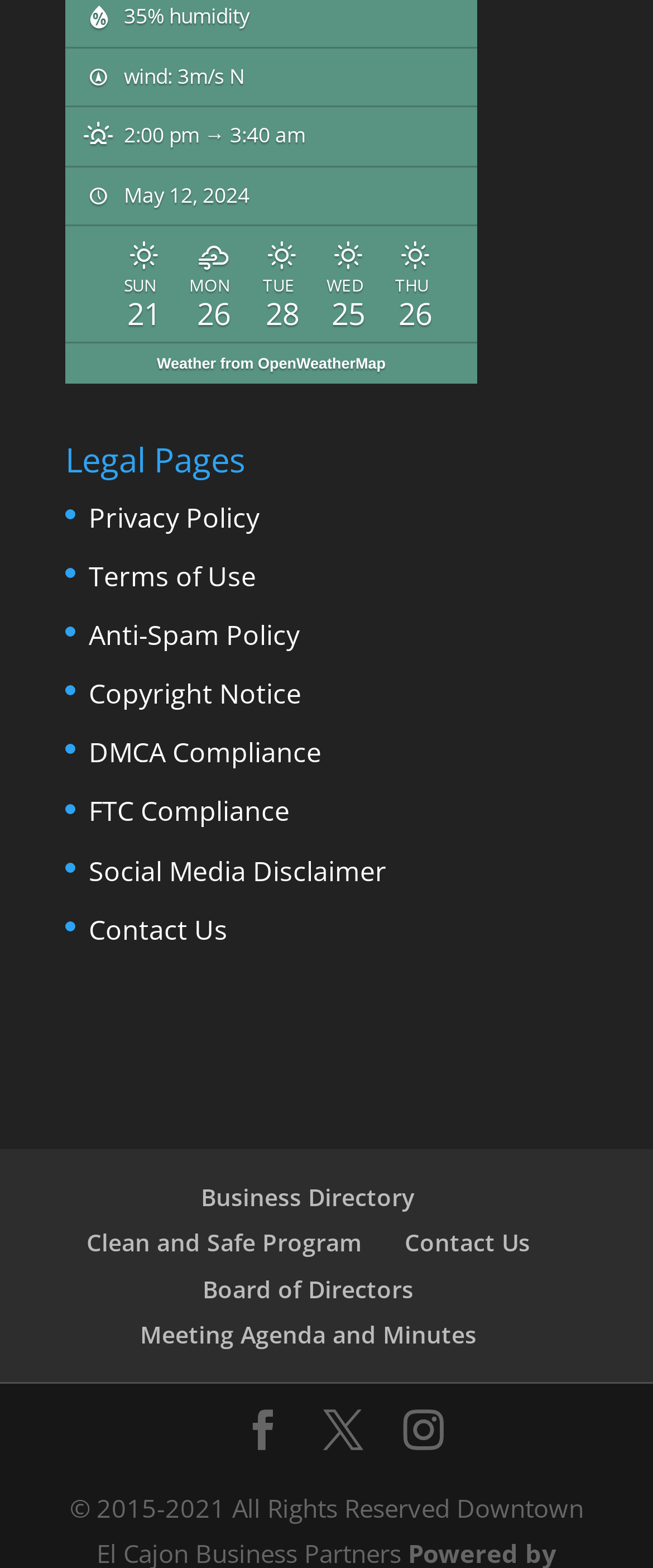Predict the bounding box of the UI element based on the description: "DMCA Compliance". The coordinates should be four float numbers between 0 and 1, formatted as [left, top, right, bottom].

[0.136, 0.468, 0.492, 0.492]